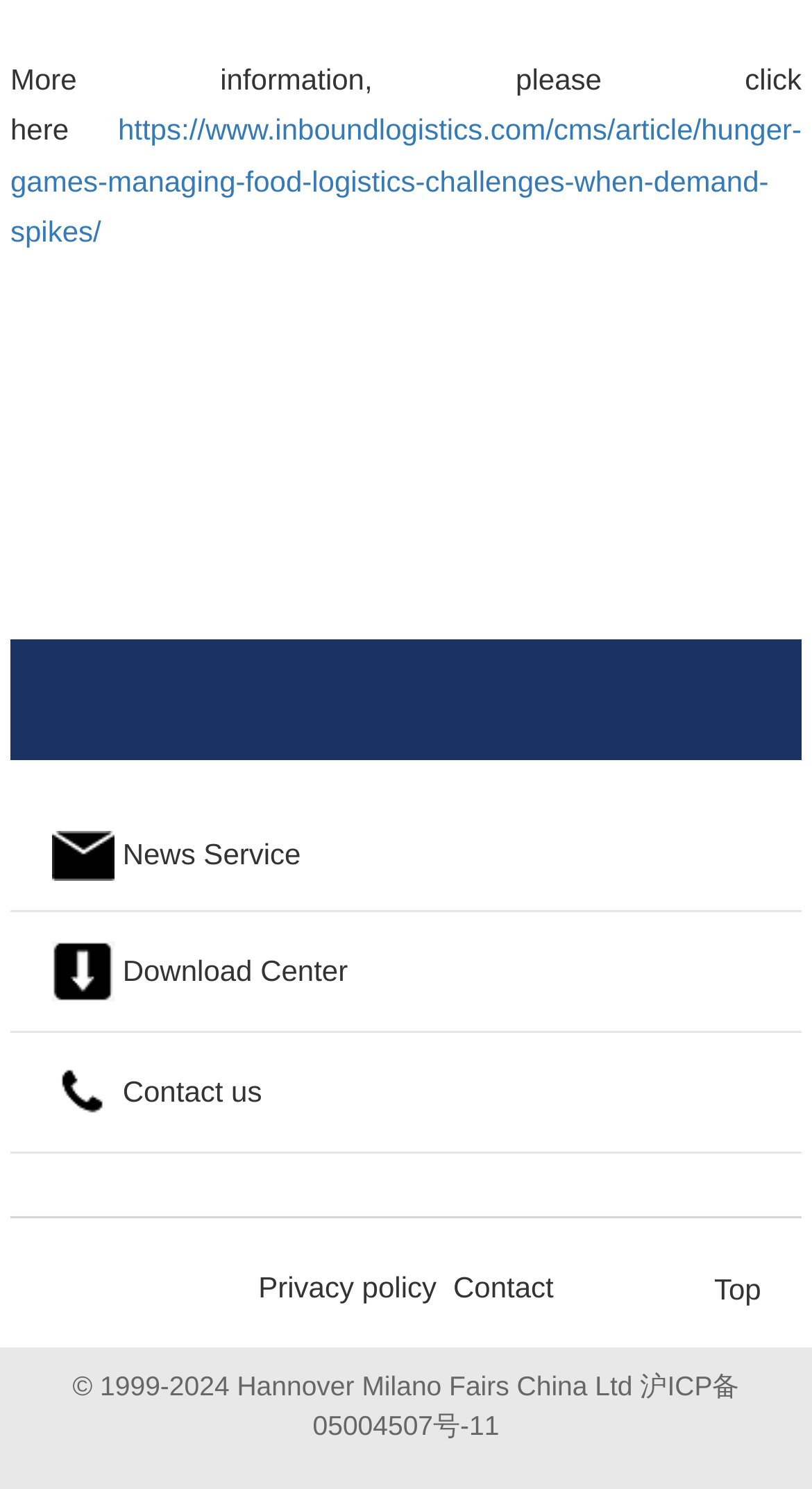Please provide the bounding box coordinates for the element that needs to be clicked to perform the following instruction: "Contact the website administrator". The coordinates should be given as four float numbers between 0 and 1, i.e., [left, top, right, bottom].

[0.064, 0.714, 0.987, 0.754]